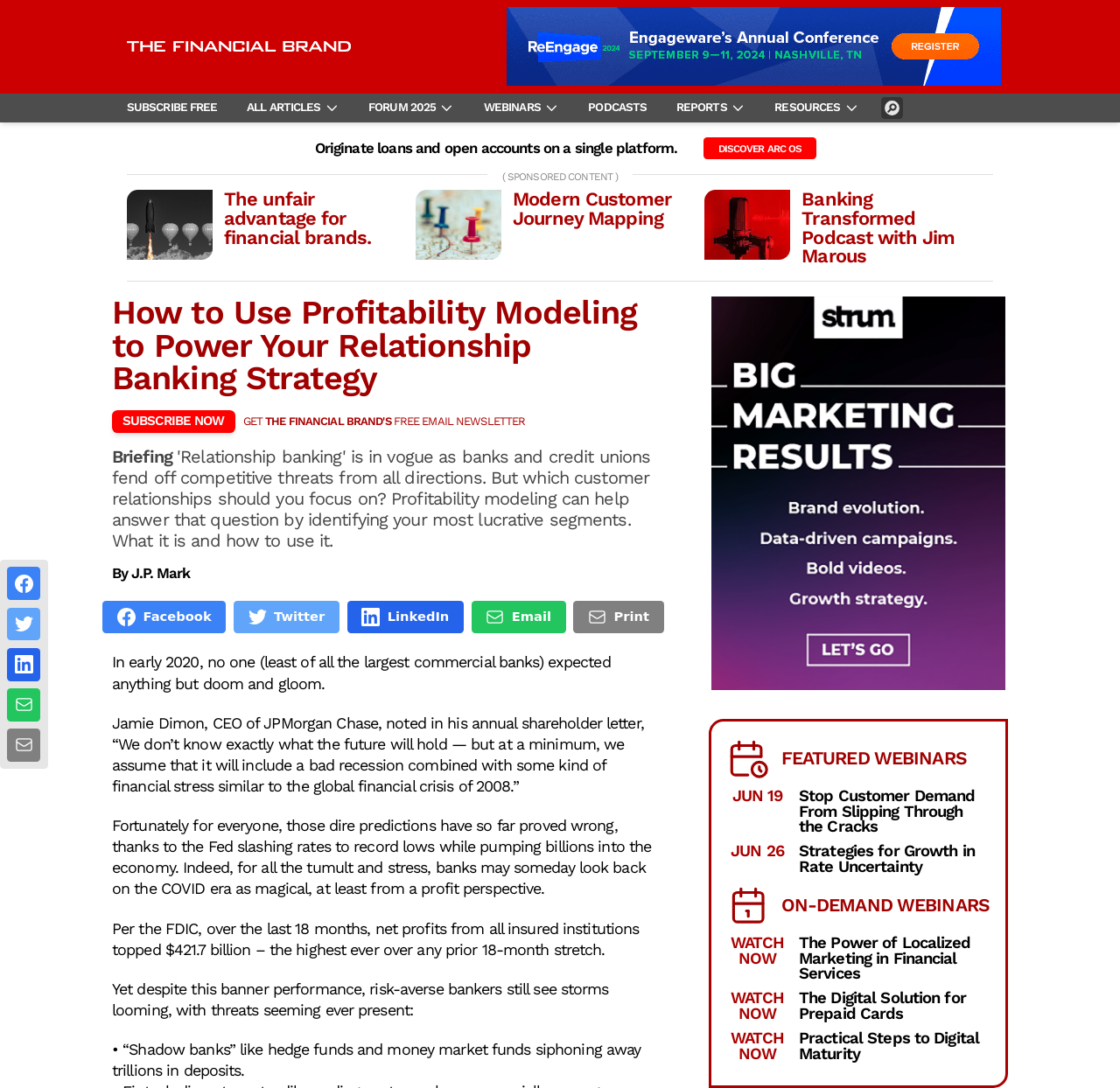Could you provide the bounding box coordinates for the portion of the screen to click to complete this instruction: "Check the webinars"?

[0.697, 0.688, 0.863, 0.706]